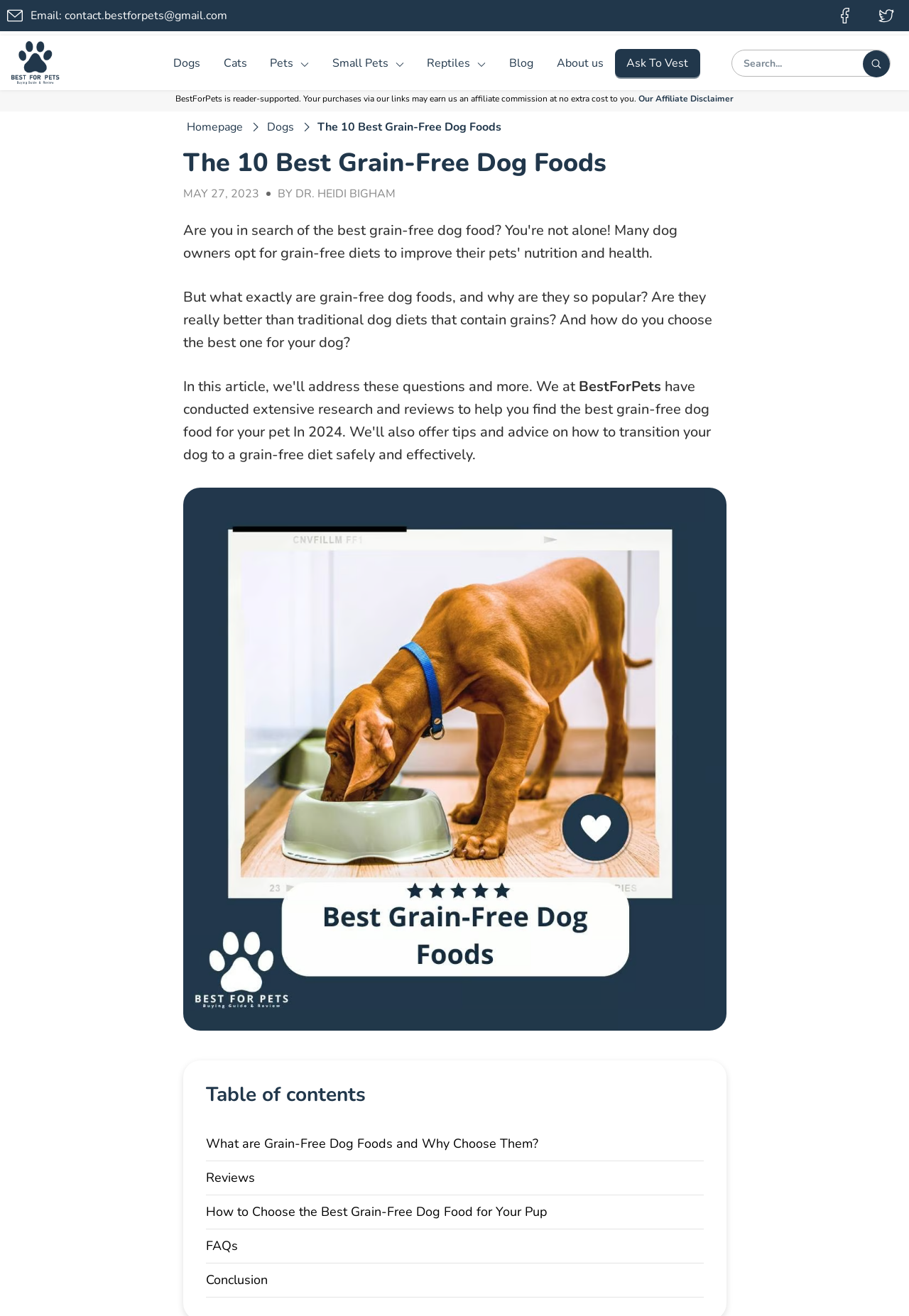Please pinpoint the bounding box coordinates for the region I should click to adhere to this instruction: "Search for something".

None